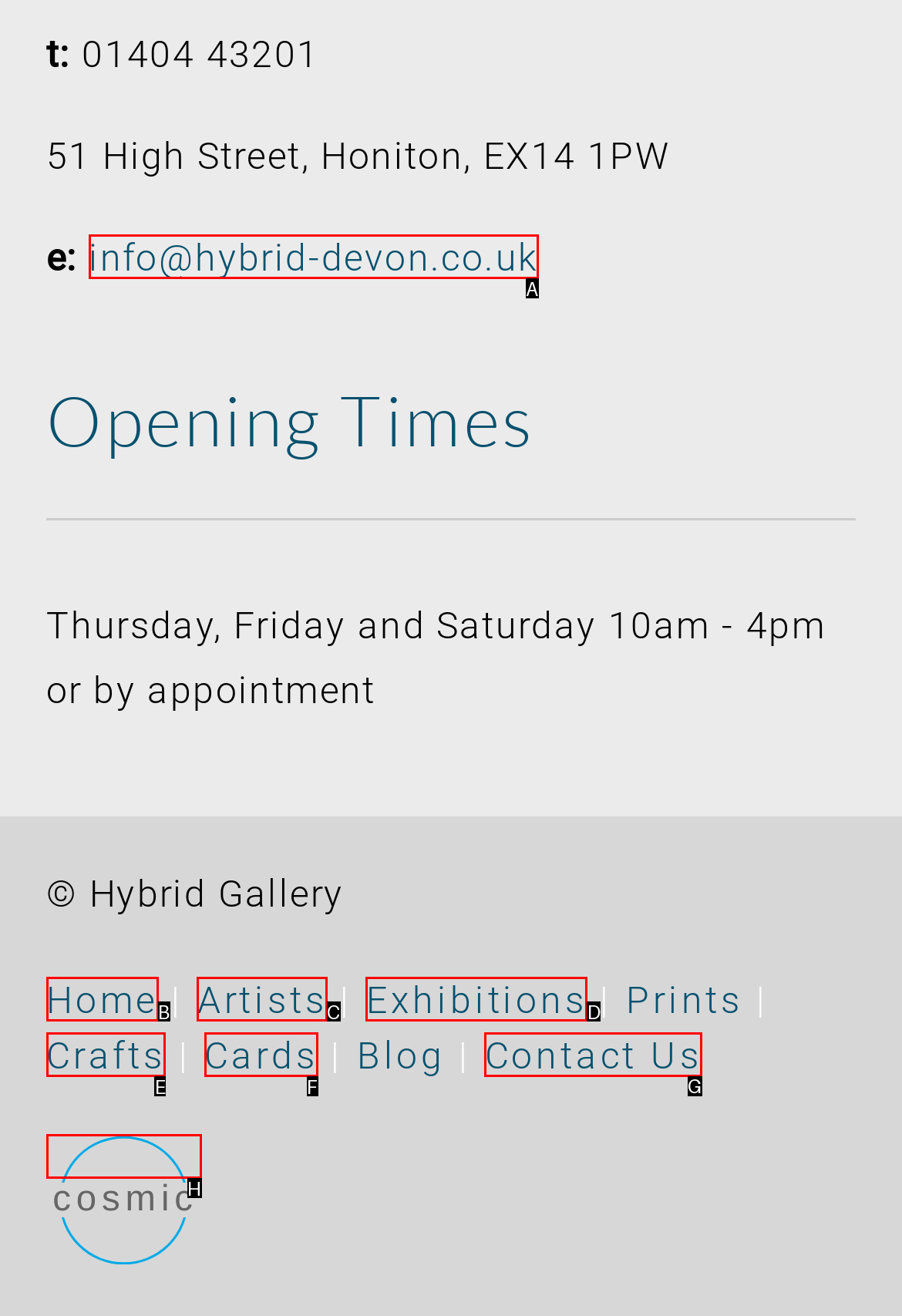Choose the letter of the option that needs to be clicked to perform the task: Select the LIGHT ROAST option. Answer with the letter.

None